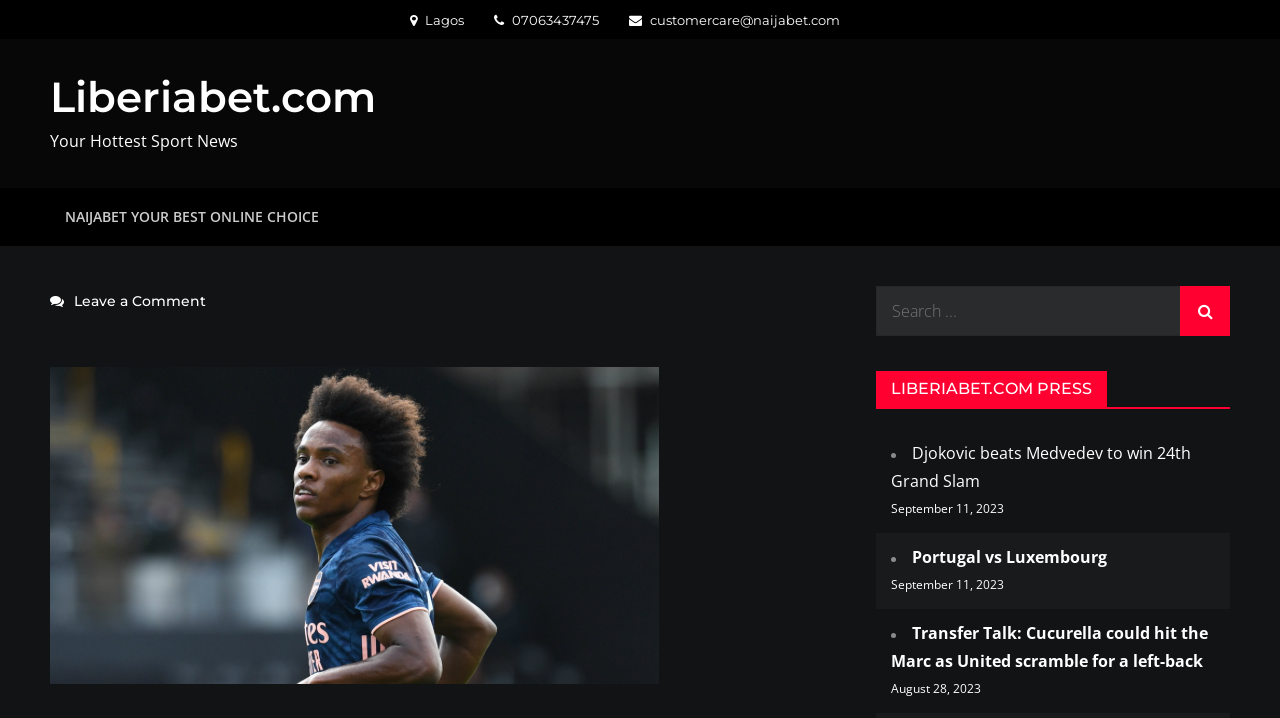Construct a comprehensive caption that outlines the webpage's structure and content.

The webpage is about Liberiabet.com, a sports news website. At the top, there is a header section with the website's name "Liberiabet.com" and a tagline "Your Hottest Sport News". Below the header, there is a navigation menu labeled "Primary Menu" that spans the entire width of the page. The menu contains a link to the website's homepage with the text "NAIJABET YOUR BEST ONLINE CHOICE".

On the left side of the page, there is a section with a heading "LIBERIABET.COM PRESS" that contains a list of news articles. The articles are arranged vertically, with each article consisting of a title, a publication date, and a brief summary. The titles of the articles include "Djokovic beats Medvedev to win 24th Grand Slam", "Portugal vs Luxembourg", and "Transfer Talk: Cucurella could hit the Marc as United scramble for a left-back". The publication dates range from August 28, 2023, to September 11, 2023.

On the right side of the page, there is a search bar with a placeholder text "Search for:". The search bar is accompanied by a magnifying glass icon. Above the search bar, there is a figure, likely an image, that takes up a significant portion of the page.

At the very top of the page, there is a section with contact information, including a phone number "07063437475" and an email address "customercare@naijabet.com". The city "Lagos" is also mentioned in this section.